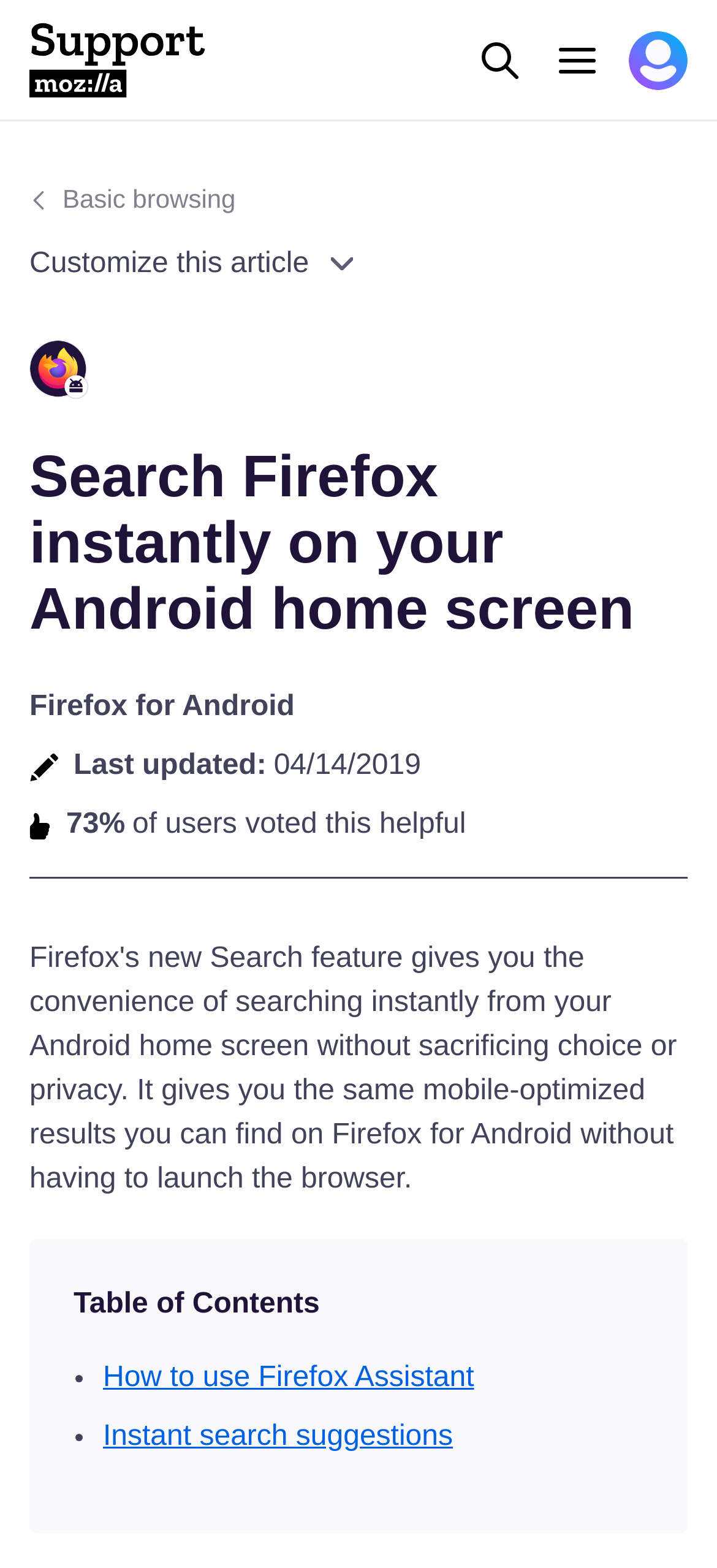Please provide a comprehensive response to the question below by analyzing the image: 
What is the rating of this article?

I found the rating of the article by looking at the text '73%' and the description 'of users voted this helpful' nearby. This suggests that 73% of users found this article helpful.